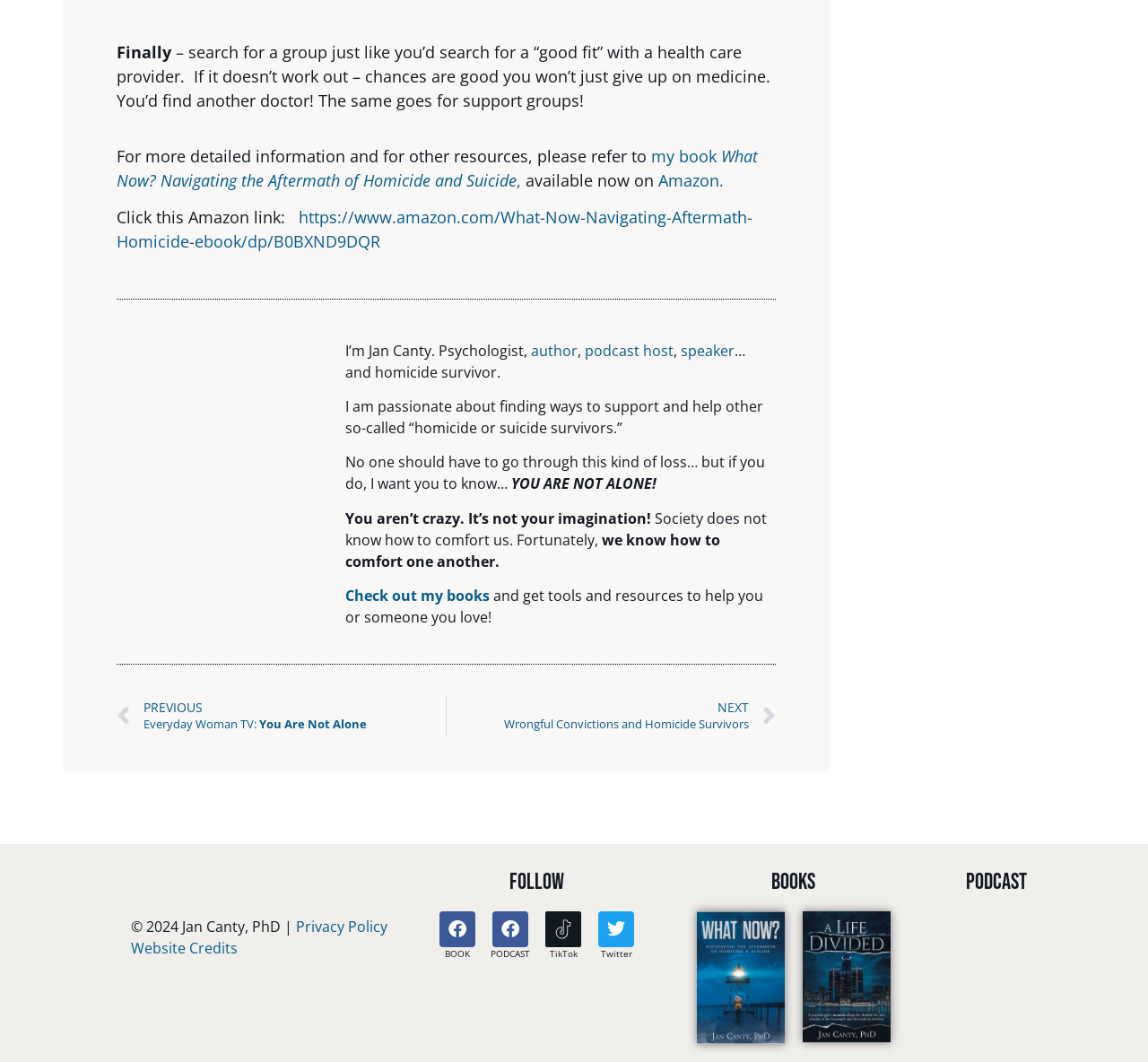Pinpoint the bounding box coordinates of the area that must be clicked to complete this instruction: "Click the 'my book' link".

[0.567, 0.137, 0.624, 0.157]